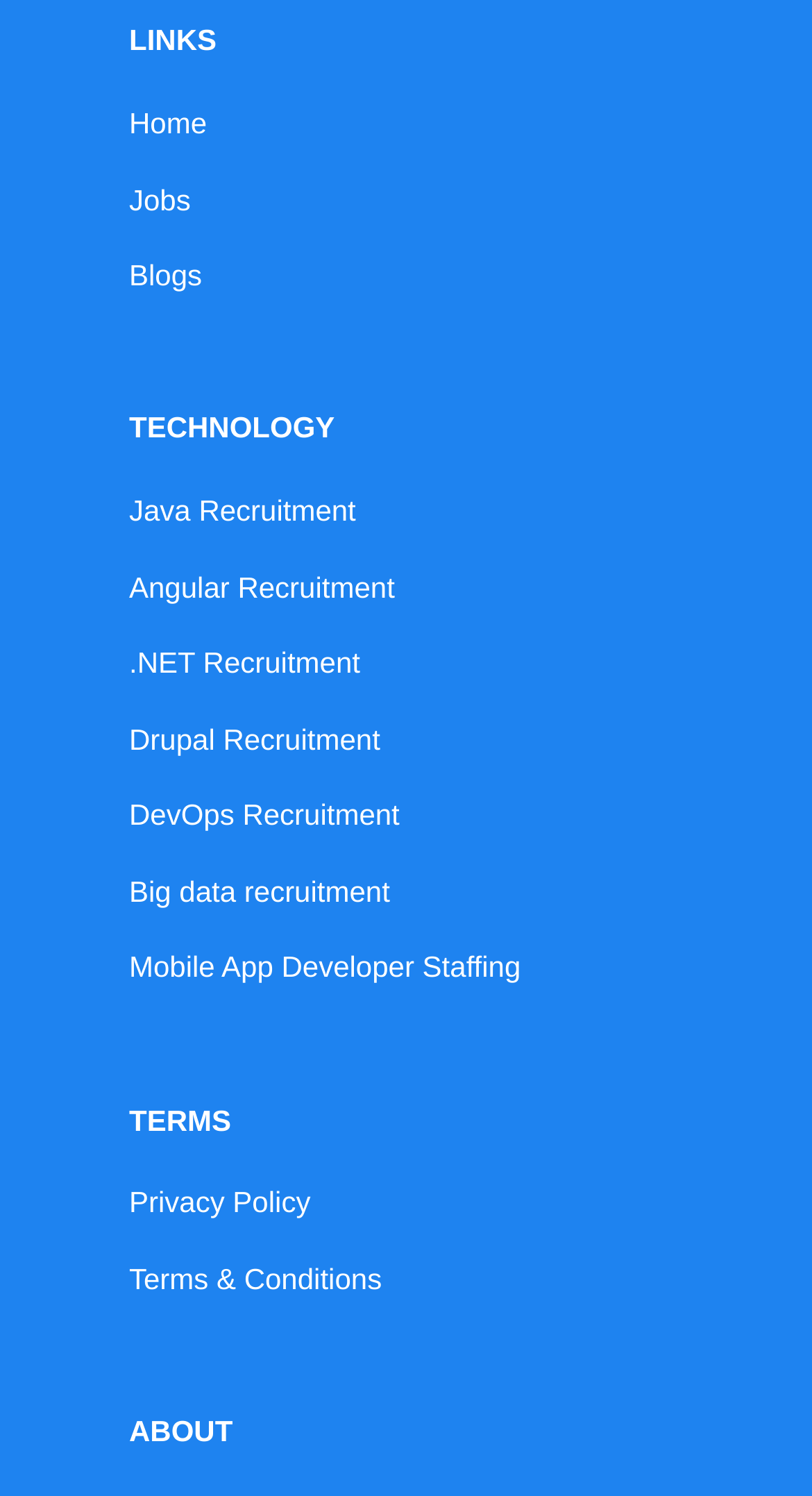Identify the bounding box coordinates for the element you need to click to achieve the following task: "read Privacy Policy". The coordinates must be four float values ranging from 0 to 1, formatted as [left, top, right, bottom].

[0.159, 0.791, 0.382, 0.818]